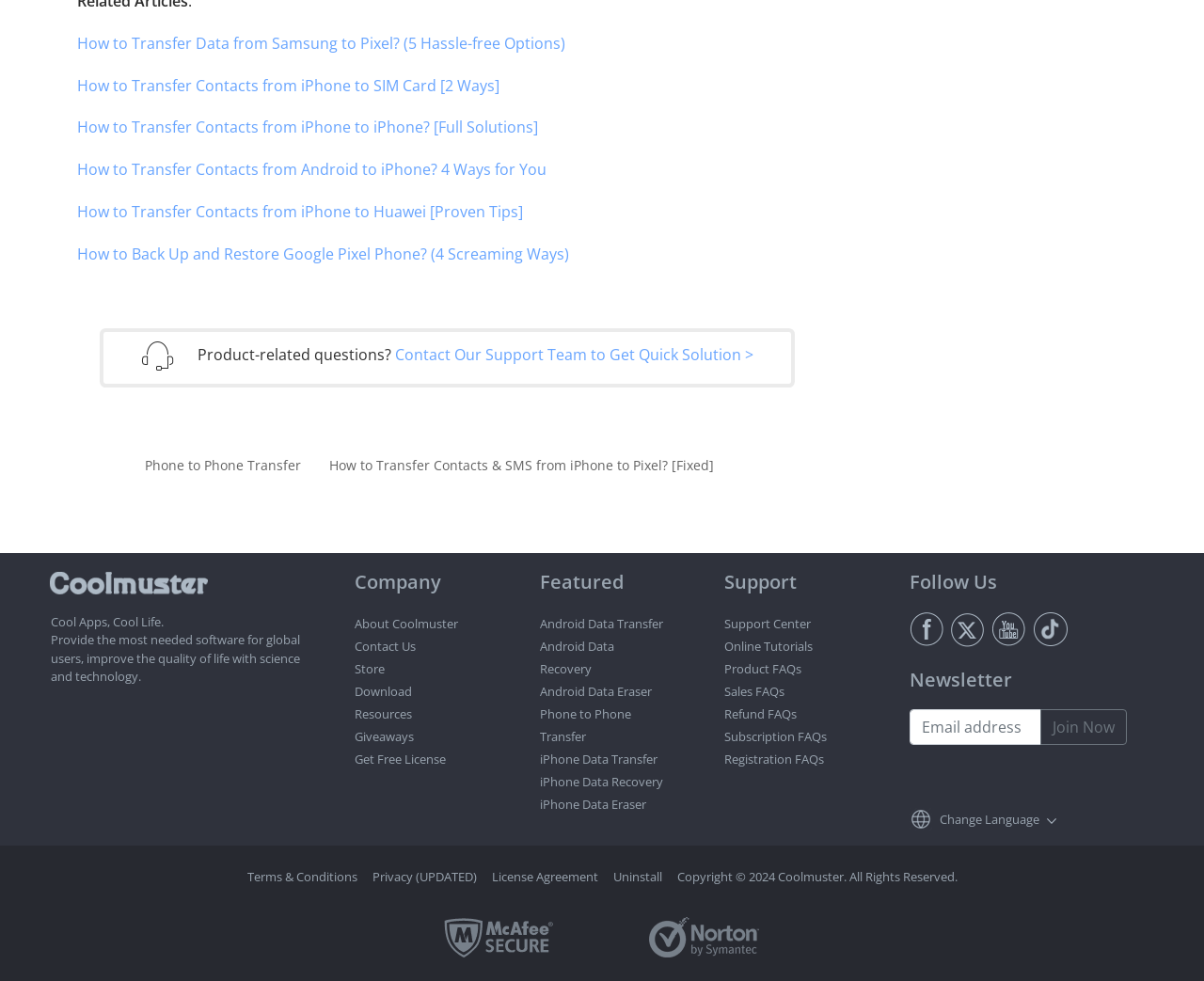Locate the bounding box coordinates of the item that should be clicked to fulfill the instruction: "Learn about the company".

[0.295, 0.627, 0.38, 0.644]